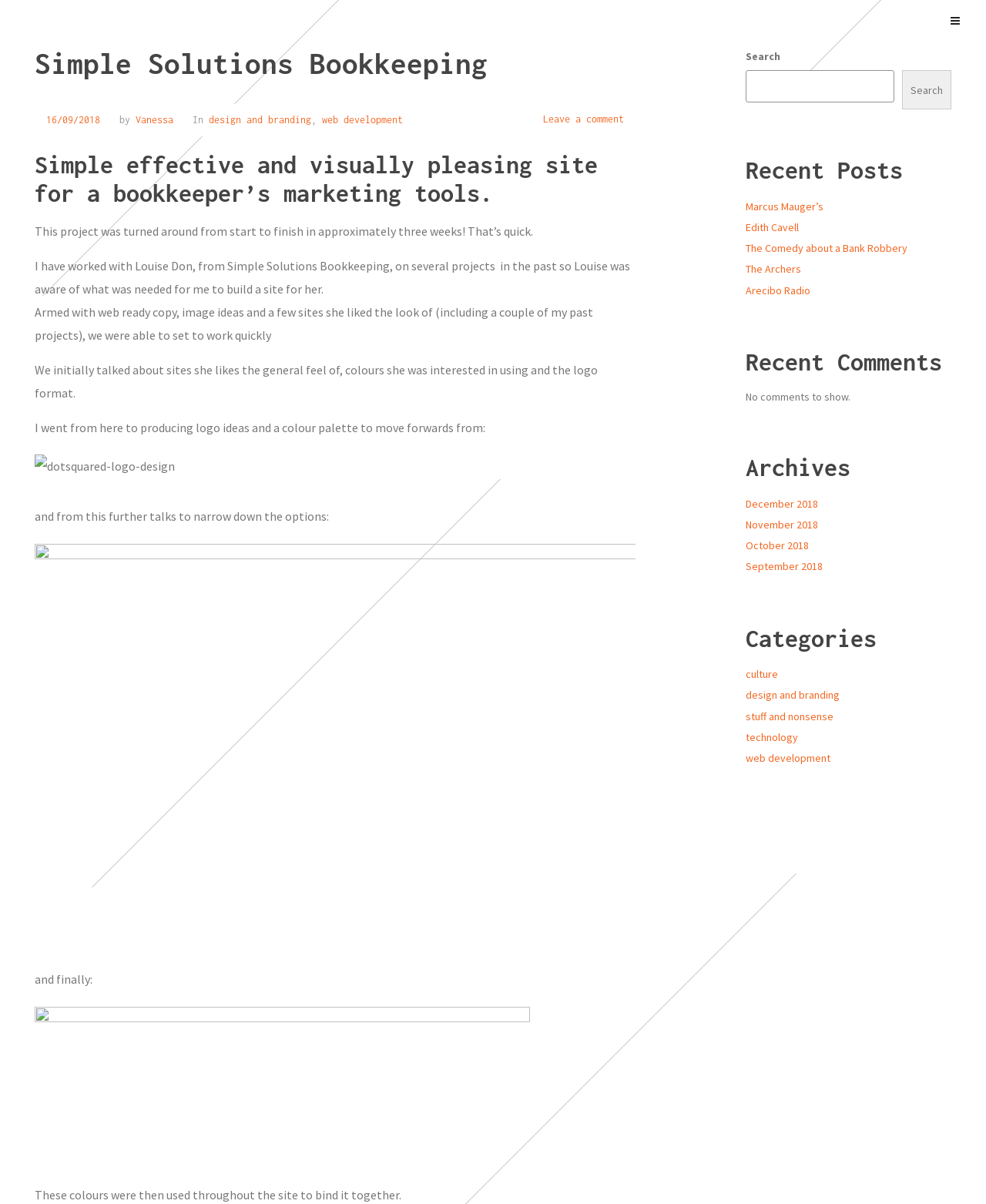Identify the bounding box coordinates of the element to click to follow this instruction: 'Go to Facebook'. Ensure the coordinates are four float values between 0 and 1, provided as [left, top, right, bottom].

None